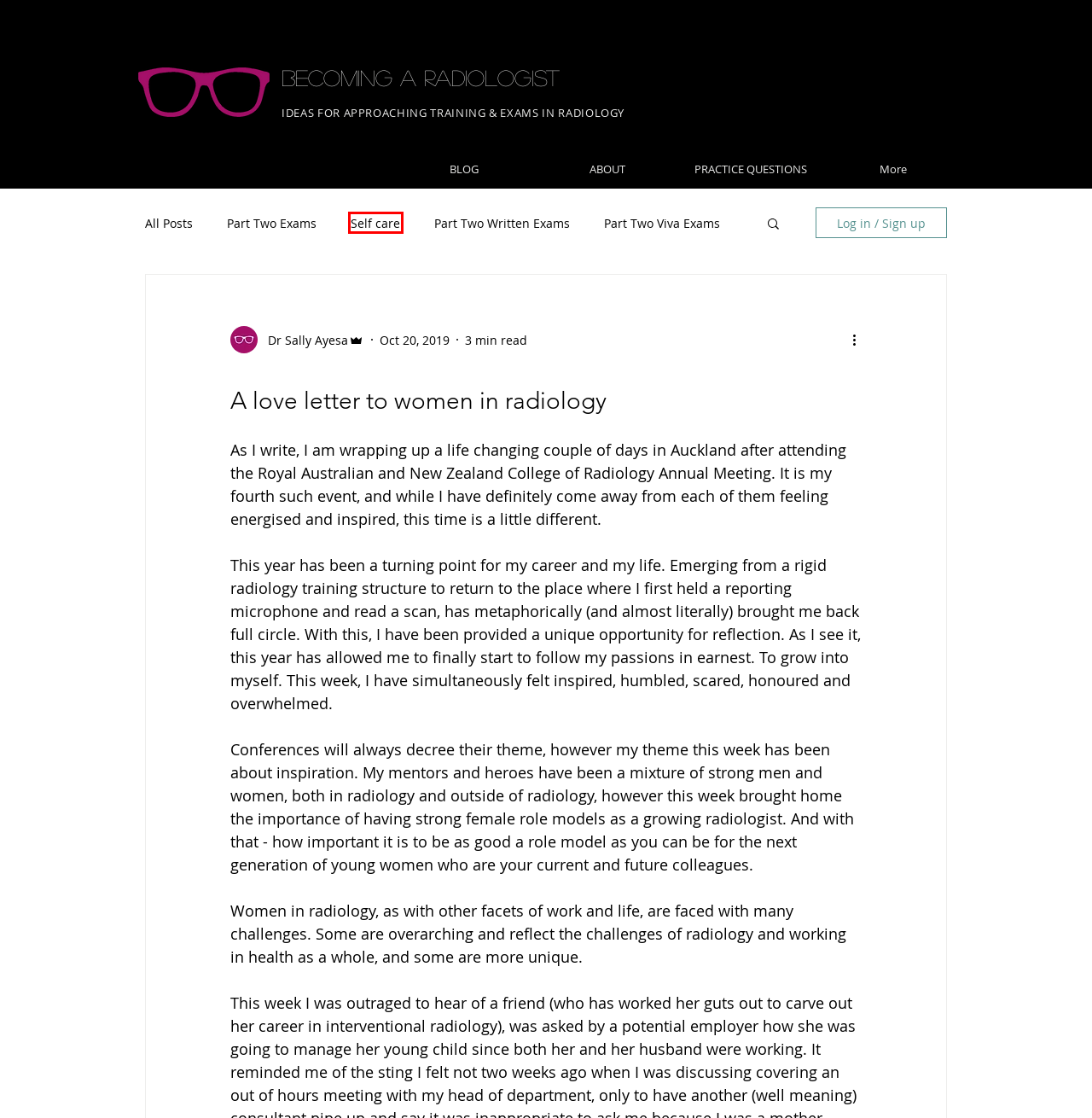You have a screenshot showing a webpage with a red bounding box around a UI element. Choose the webpage description that best matches the new page after clicking the highlighted element. Here are the options:
A. ABOUT | Becoming a Radiologist | Dr Sally Ayesa
B. Self care
C. Part Two OSCER Exam
D. Part Two Viva Exams
E. Part One Written Exams
F. Before Radiology Training
G. Becoming a Radiologist | Thoughts on learning radiology in Australia
H. Part Two Written Exams

B